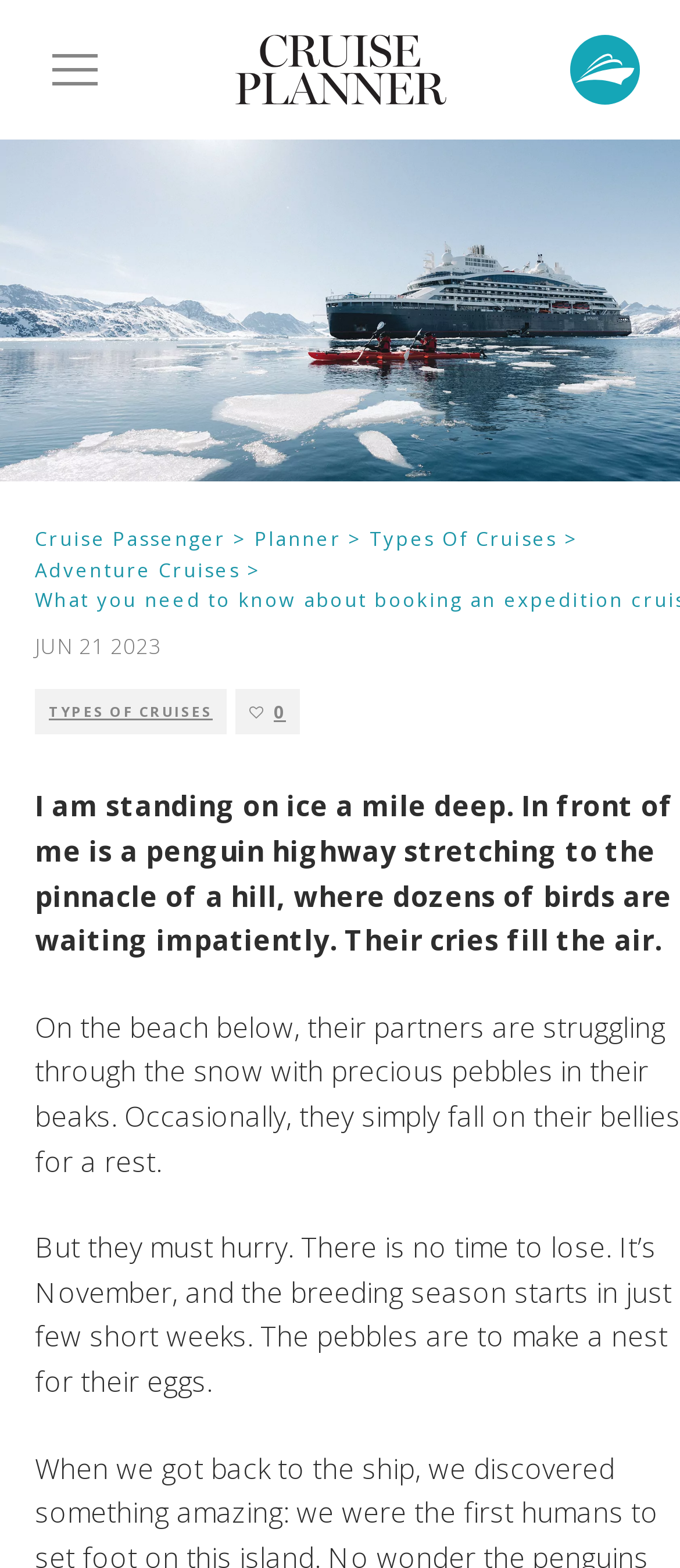What is the date mentioned on the webpage?
Refer to the image and provide a one-word or short phrase answer.

JUN 21 2023